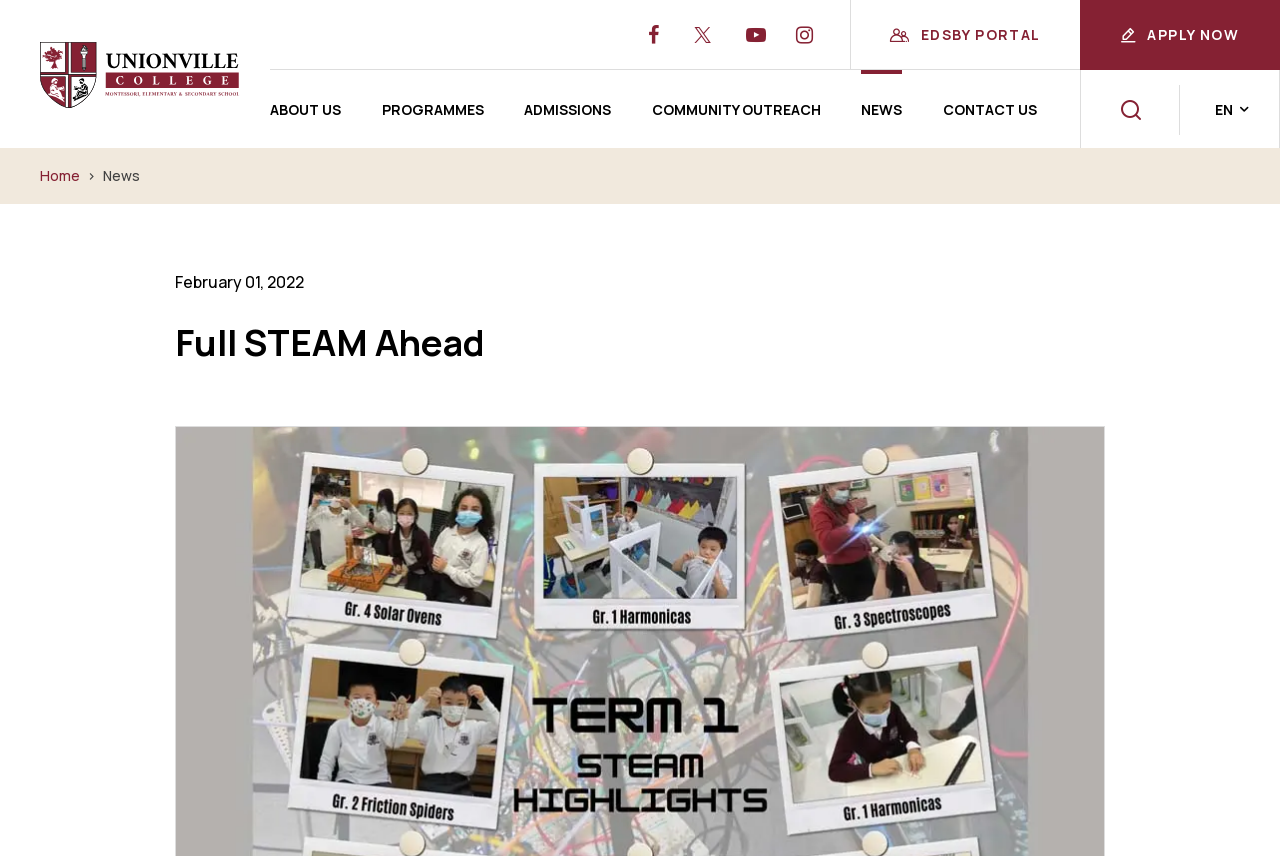Specify the bounding box coordinates of the area to click in order to follow the given instruction: "Visit Facebook."

[0.506, 0.025, 0.515, 0.055]